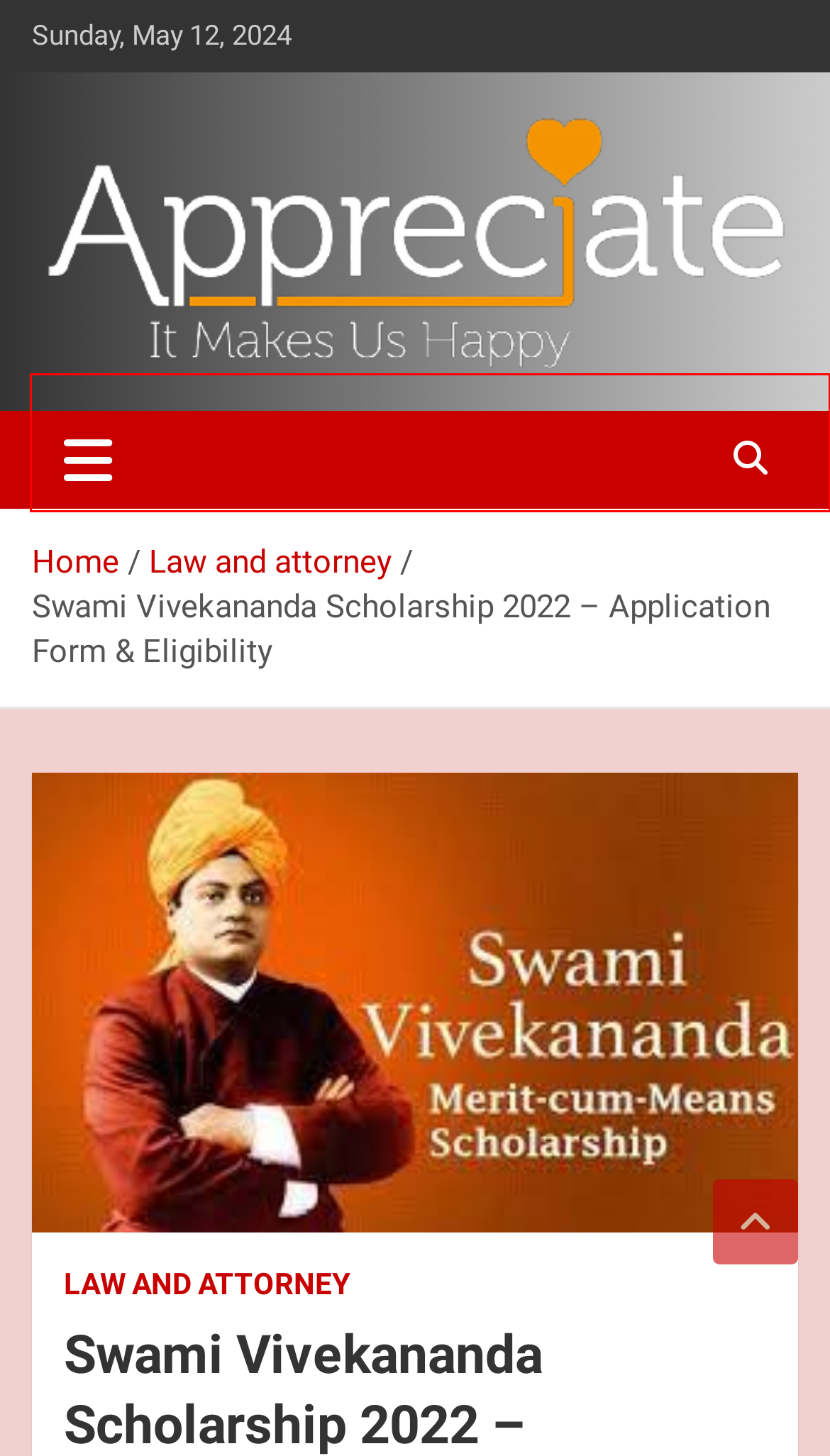You have a screenshot of a webpage with a red bounding box. Identify and extract the text content located inside the red bounding box.

Make & Appreciate is the best website for informational articles, such as Technology, Fashion, Health, Sports and Law & Attorney.